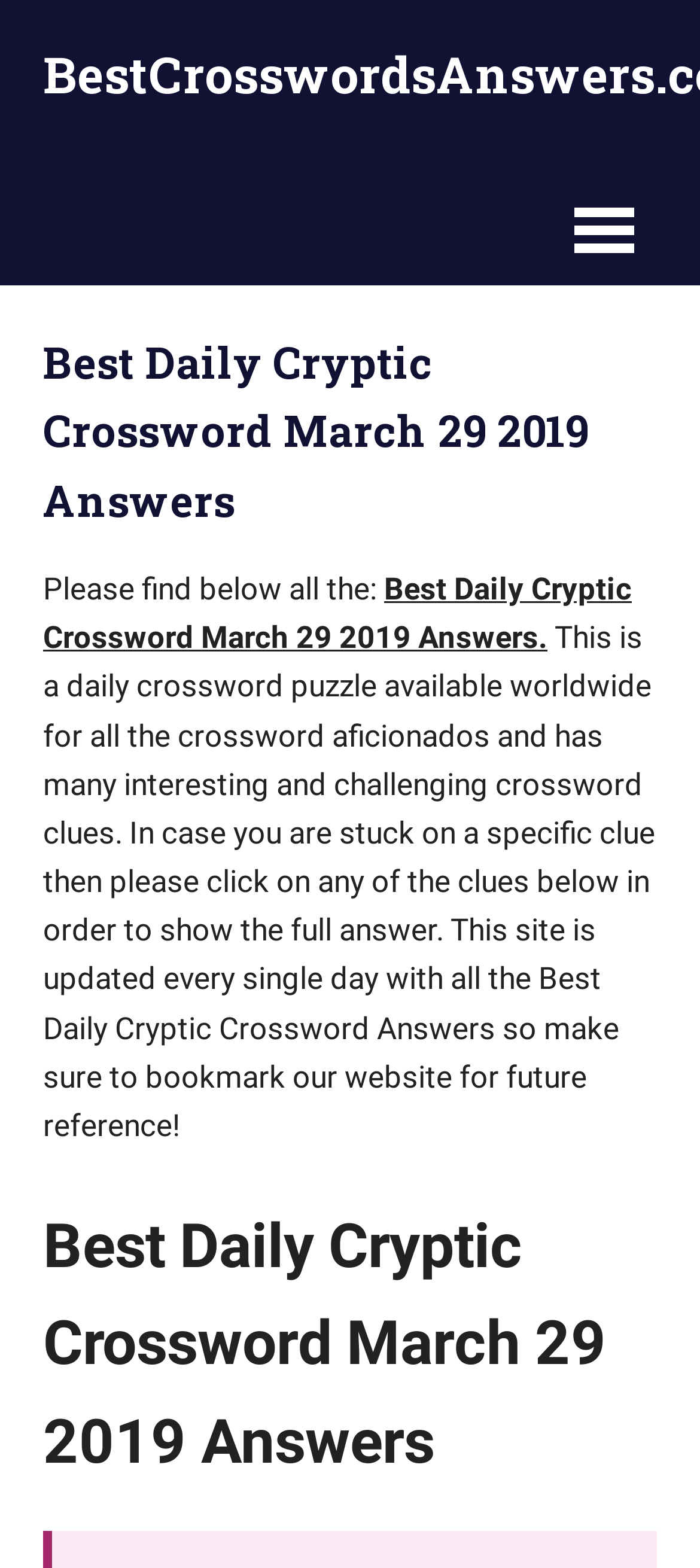What type of puzzle is available on this website?
From the image, provide a succinct answer in one word or a short phrase.

Crossword puzzle